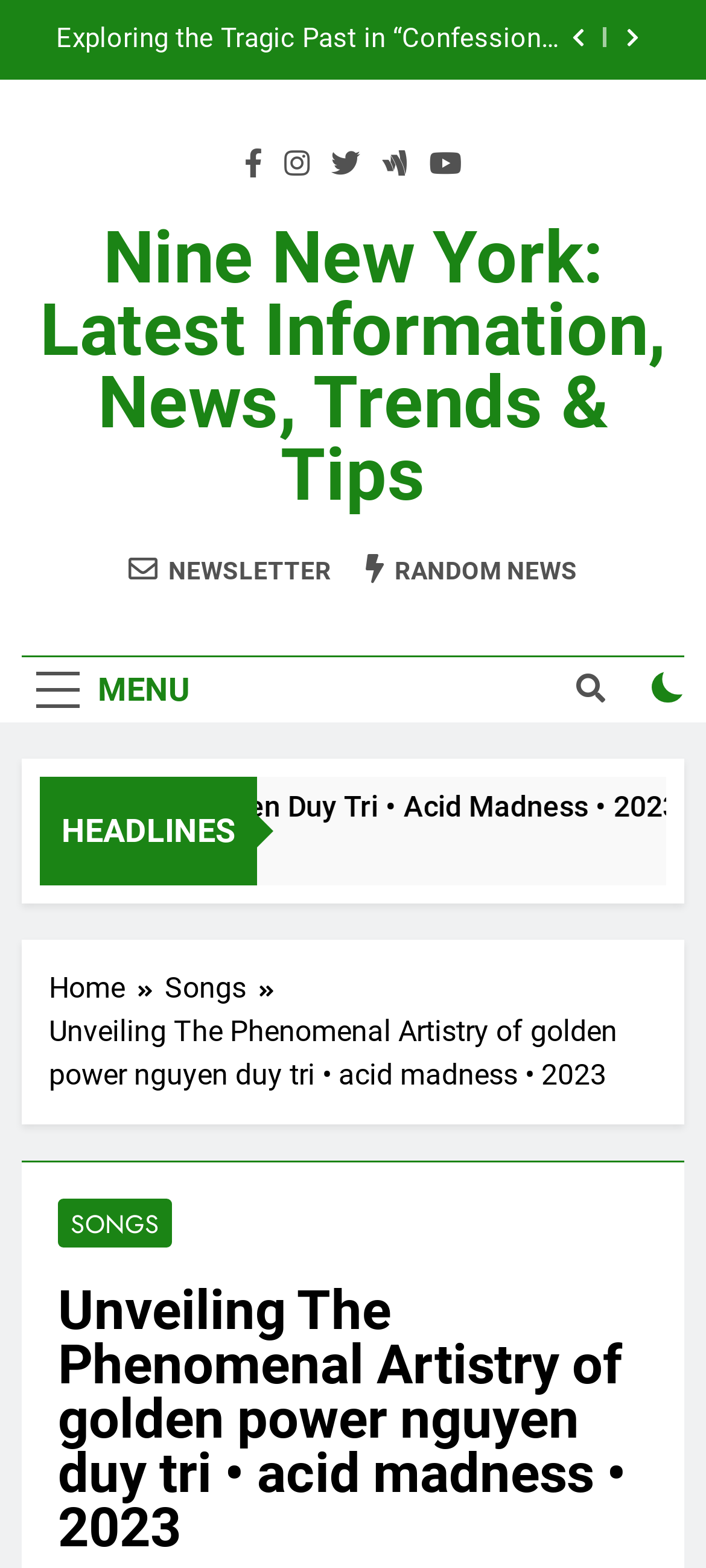Pinpoint the bounding box coordinates of the clickable area needed to execute the instruction: "View songs". The coordinates should be specified as four float numbers between 0 and 1, i.e., [left, top, right, bottom].

[0.082, 0.764, 0.244, 0.795]